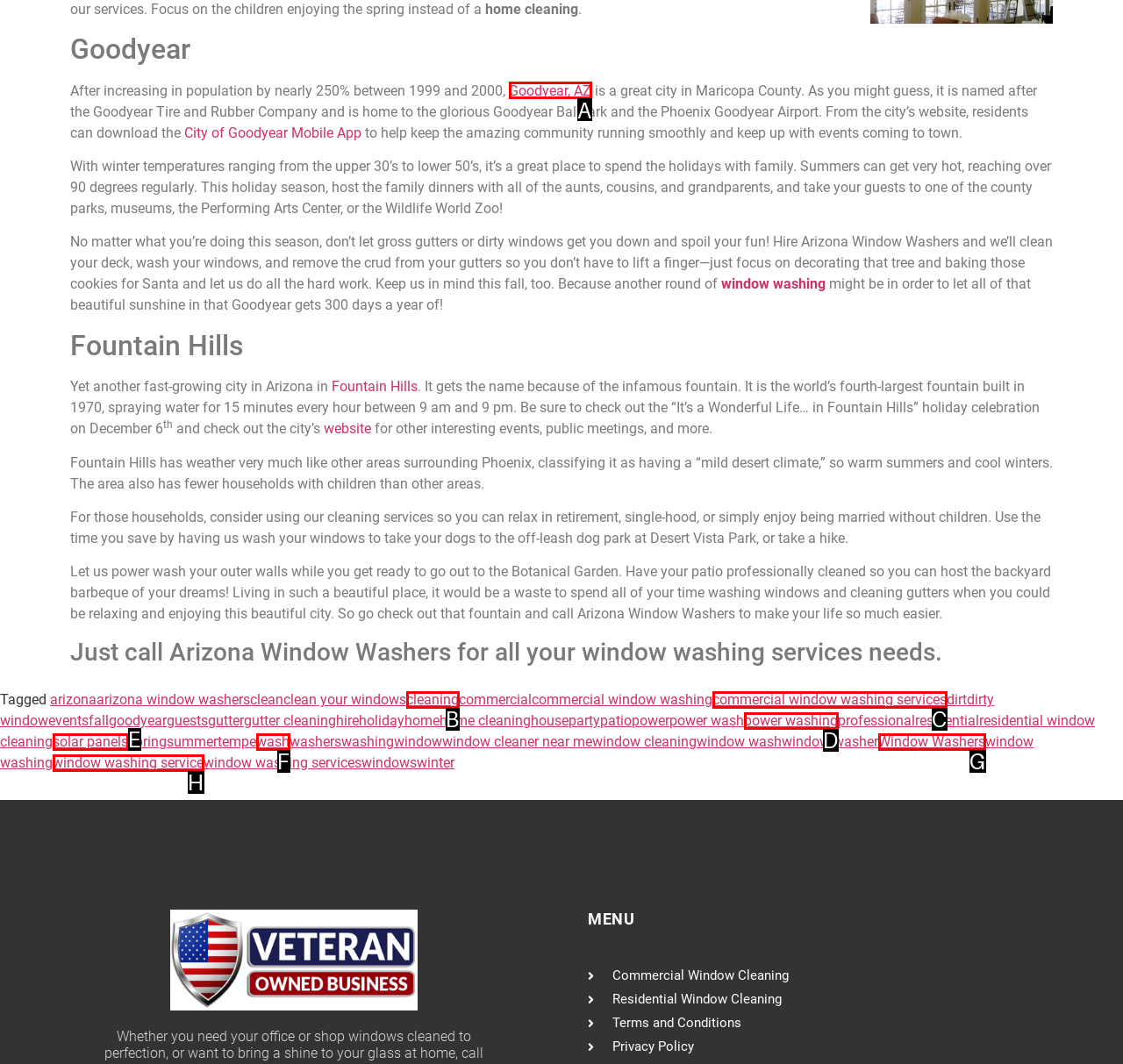Tell me the letter of the HTML element that best matches the description: window washing service from the provided options.

H